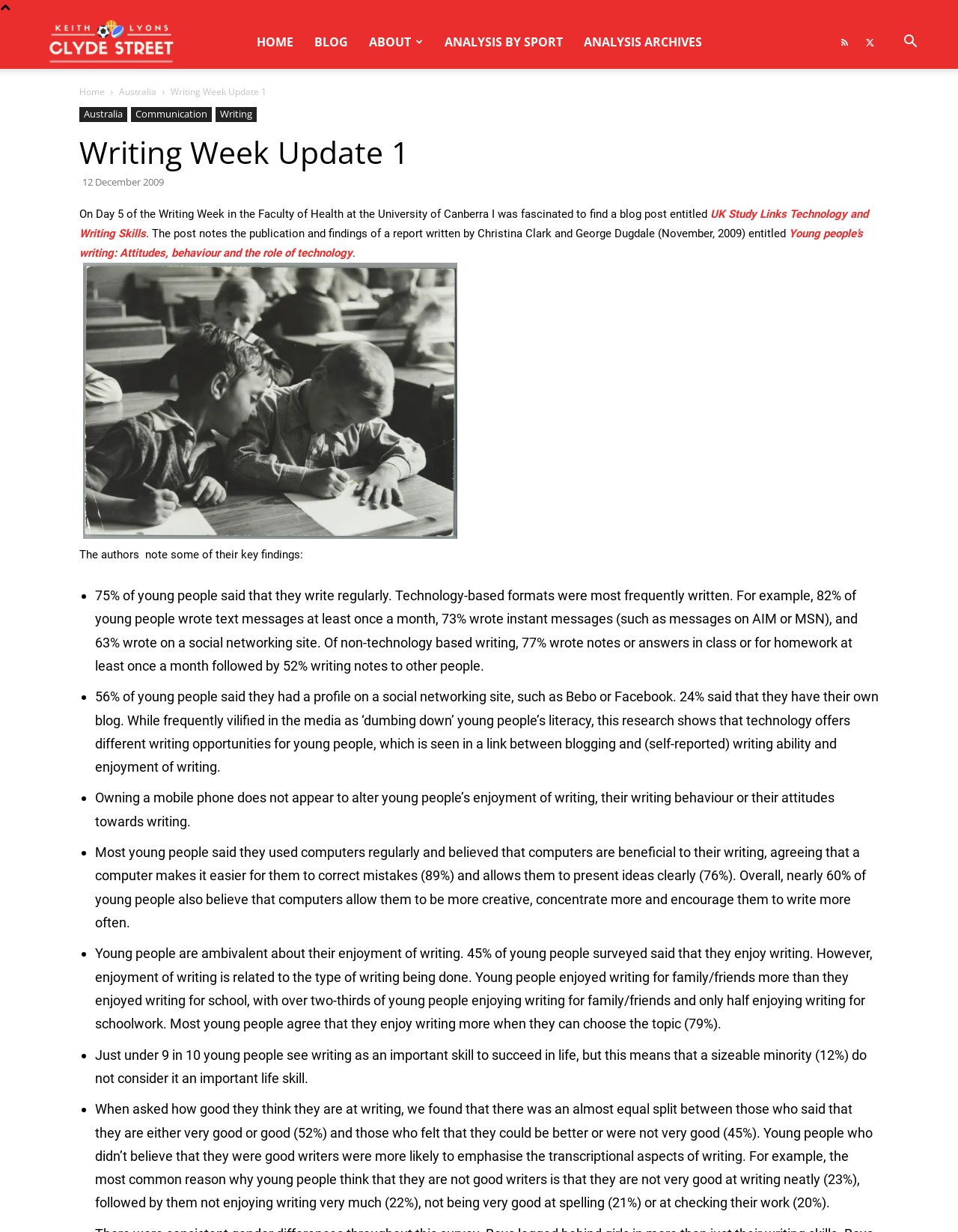Locate the bounding box coordinates of the UI element described by: "Analysis by Sport". The bounding box coordinates should consist of four float numbers between 0 and 1, i.e., [left, top, right, bottom].

[0.464, 0.013, 0.587, 0.055]